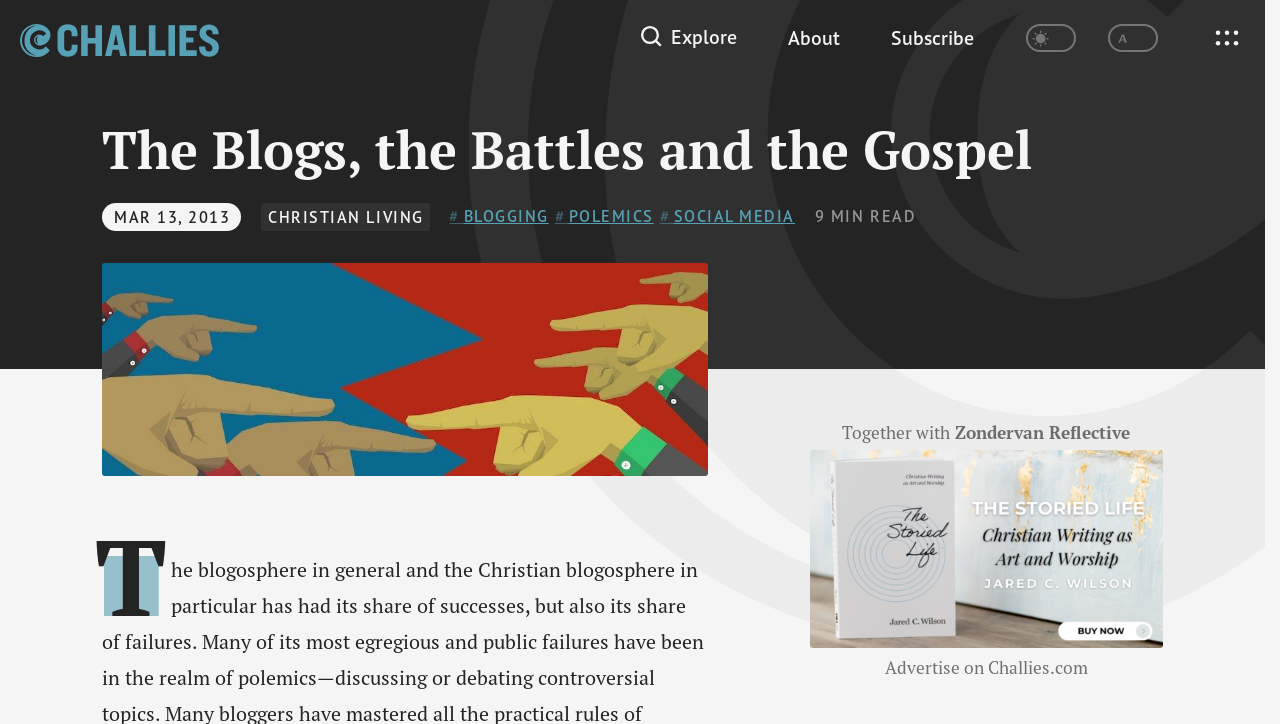Please give the bounding box coordinates of the area that should be clicked to fulfill the following instruction: "Switch to English language". The coordinates should be in the format of four float numbers from 0 to 1, i.e., [left, top, right, bottom].

None